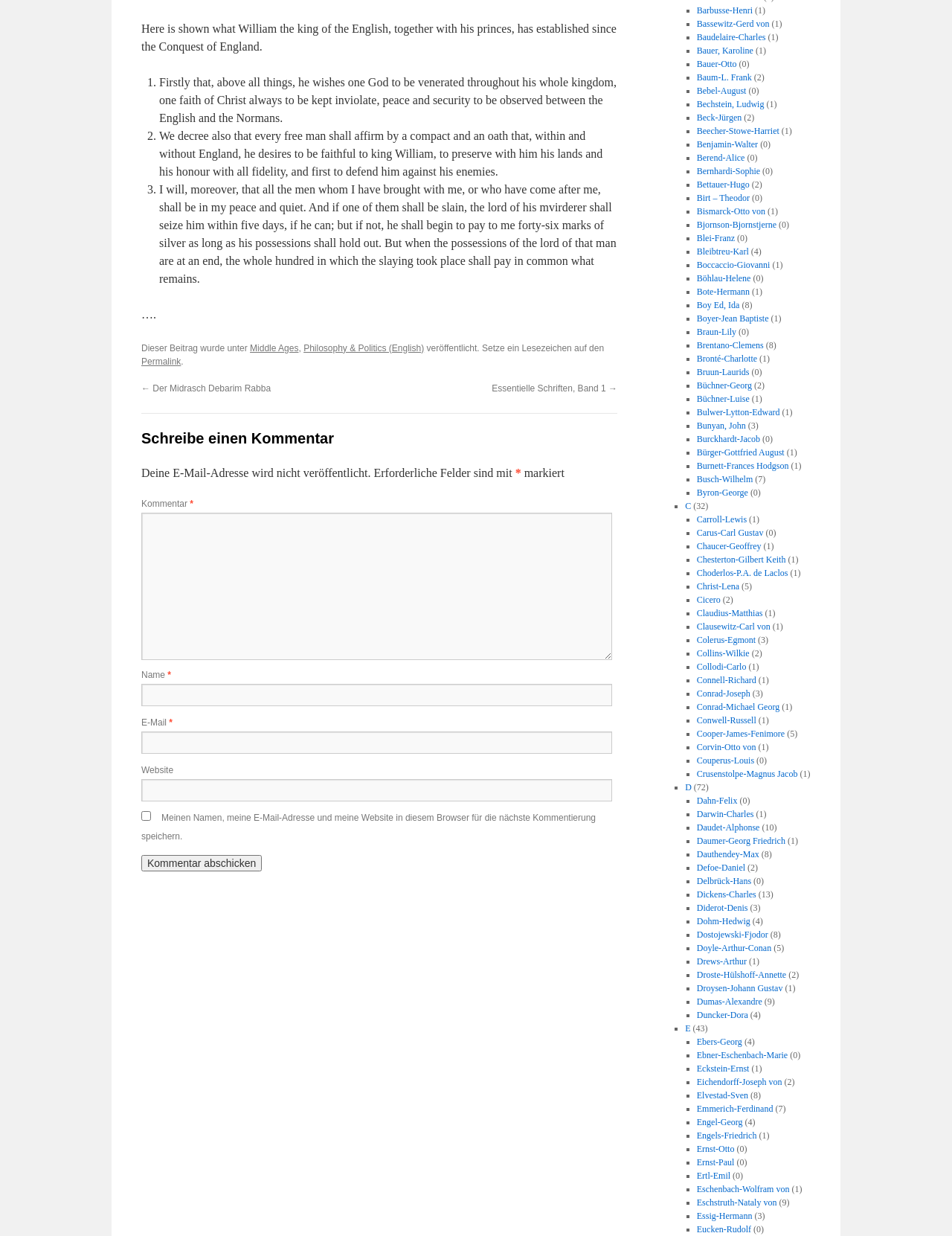What is the main topic of the webpage?
Look at the image and answer the question using a single word or phrase.

Middle Ages